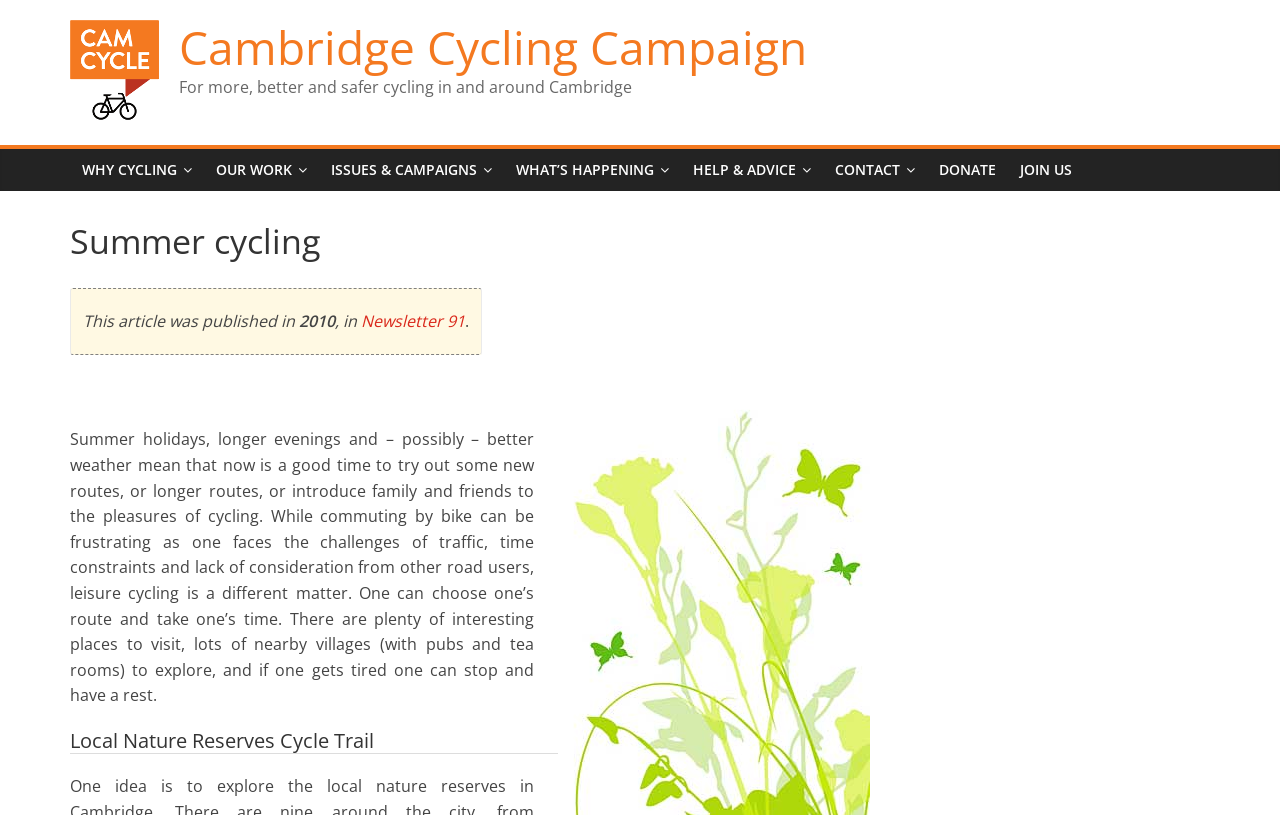Produce an elaborate caption capturing the essence of the webpage.

The webpage is about the Cambridge Cycling Campaign, with a focus on summer cycling. At the top left, there is a link to the Cambridge Cycling Campaign, accompanied by an image with the same name. Next to it, there is a heading with the same title. Below this, there is a brief description of the campaign's purpose: "For more, better and safer cycling in and around Cambridge".

On the top navigation bar, there are several links, including "WHY CYCLING", "OUR WORK", "ISSUES & CAMPAIGNS", "WHAT'S HAPPENING", "HELP & ADVICE", "CONTACT", "DONATE", and "JOIN US". These links are evenly spaced and take up the majority of the top section of the page.

Below the navigation bar, there is a header section with a heading "Summer cycling" and a subheading that indicates the article was published in 2010, in Newsletter 91. The main content of the page is a lengthy paragraph that discusses the joys of leisure cycling, suggesting that readers try out new routes, explore nearby villages, and take their time to enjoy the scenery.

Further down the page, there is another heading "Local Nature Reserves Cycle Trail", which appears to be a separate section or article.